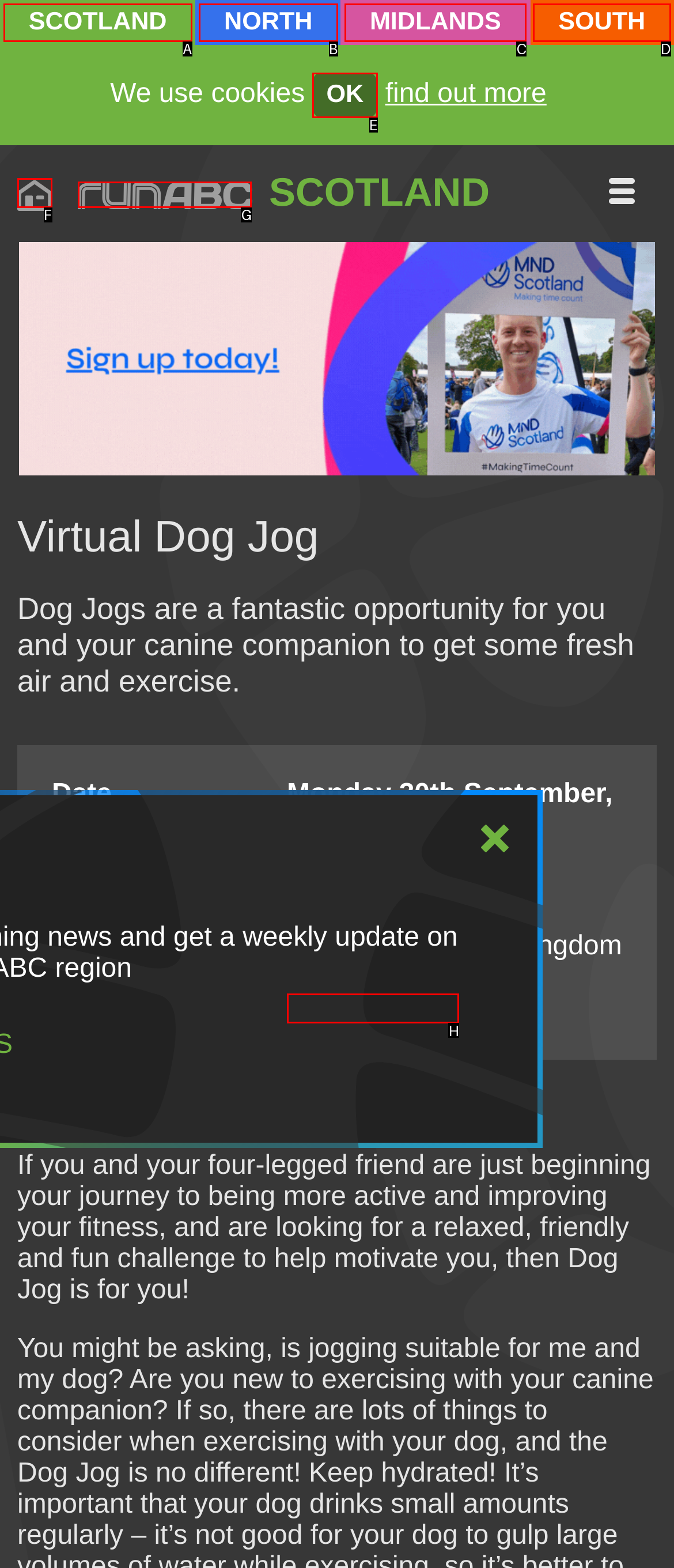Identify which HTML element matches the description: North
Provide your answer in the form of the letter of the correct option from the listed choices.

B